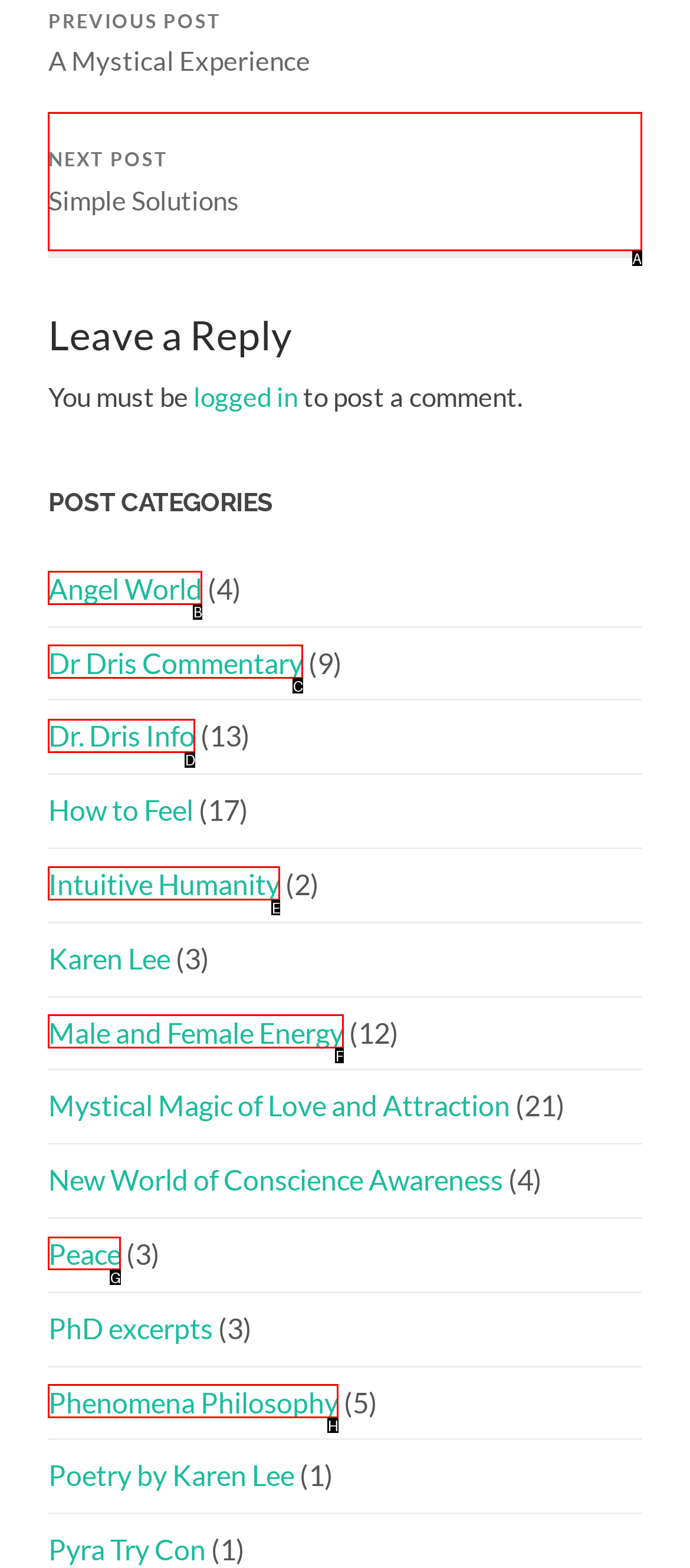For the instruction: Click on Peace, which HTML element should be clicked?
Respond with the letter of the appropriate option from the choices given.

G